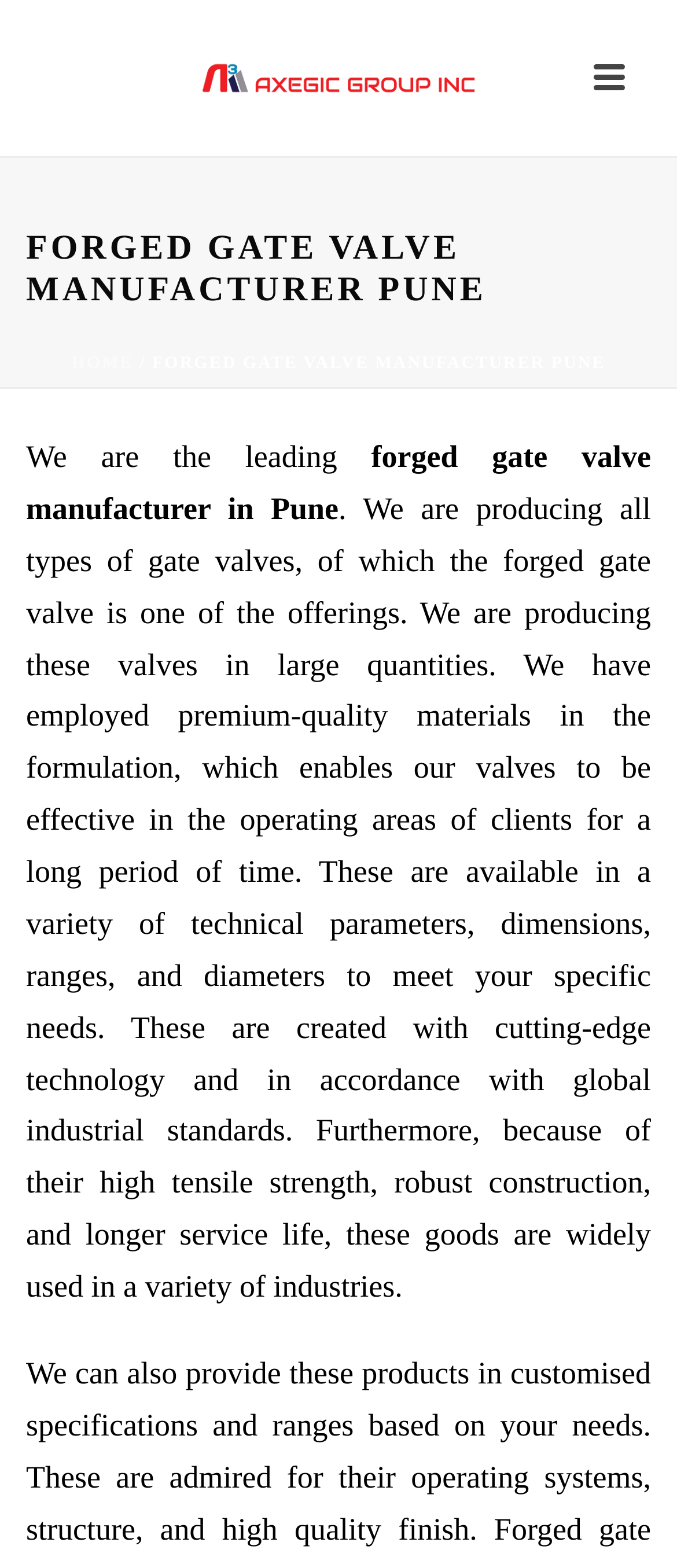What is the company's main product?
Could you please answer the question thoroughly and with as much detail as possible?

Based on the webpage content, the company is a leading manufacturer of forged gate valves, and they produce all types of gate valves, with forged gate valve being one of their offerings.